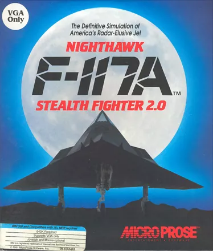What is the type of aircraft depicted?
Refer to the screenshot and deliver a thorough answer to the question presented.

The image depicts a stylized representation of the F-117A stealth jet, which is central to the artwork, emphasizing its design as a stealth aircraft.